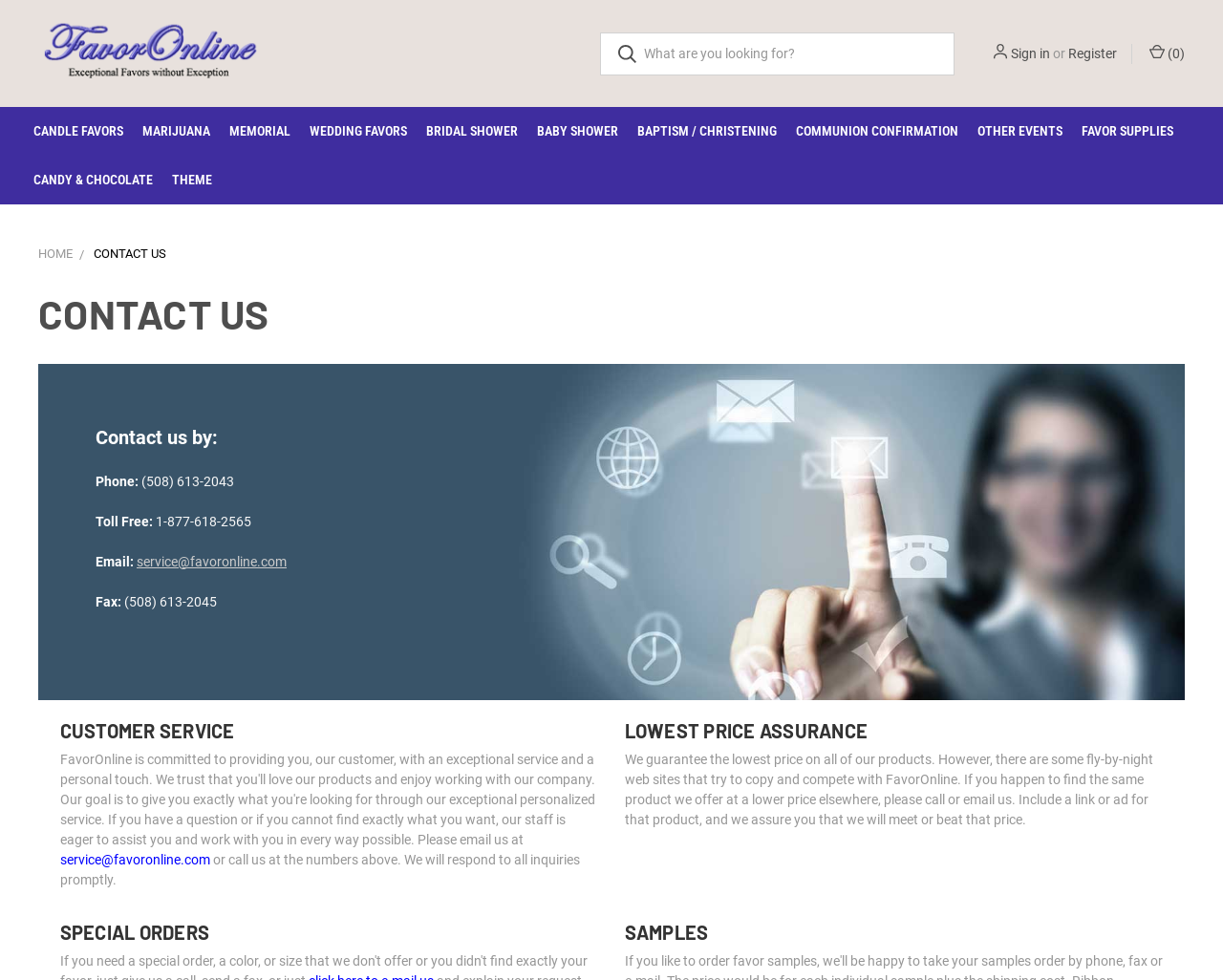From the webpage screenshot, predict the bounding box of the UI element that matches this description: "Candy & Chocolate".

[0.02, 0.159, 0.133, 0.209]